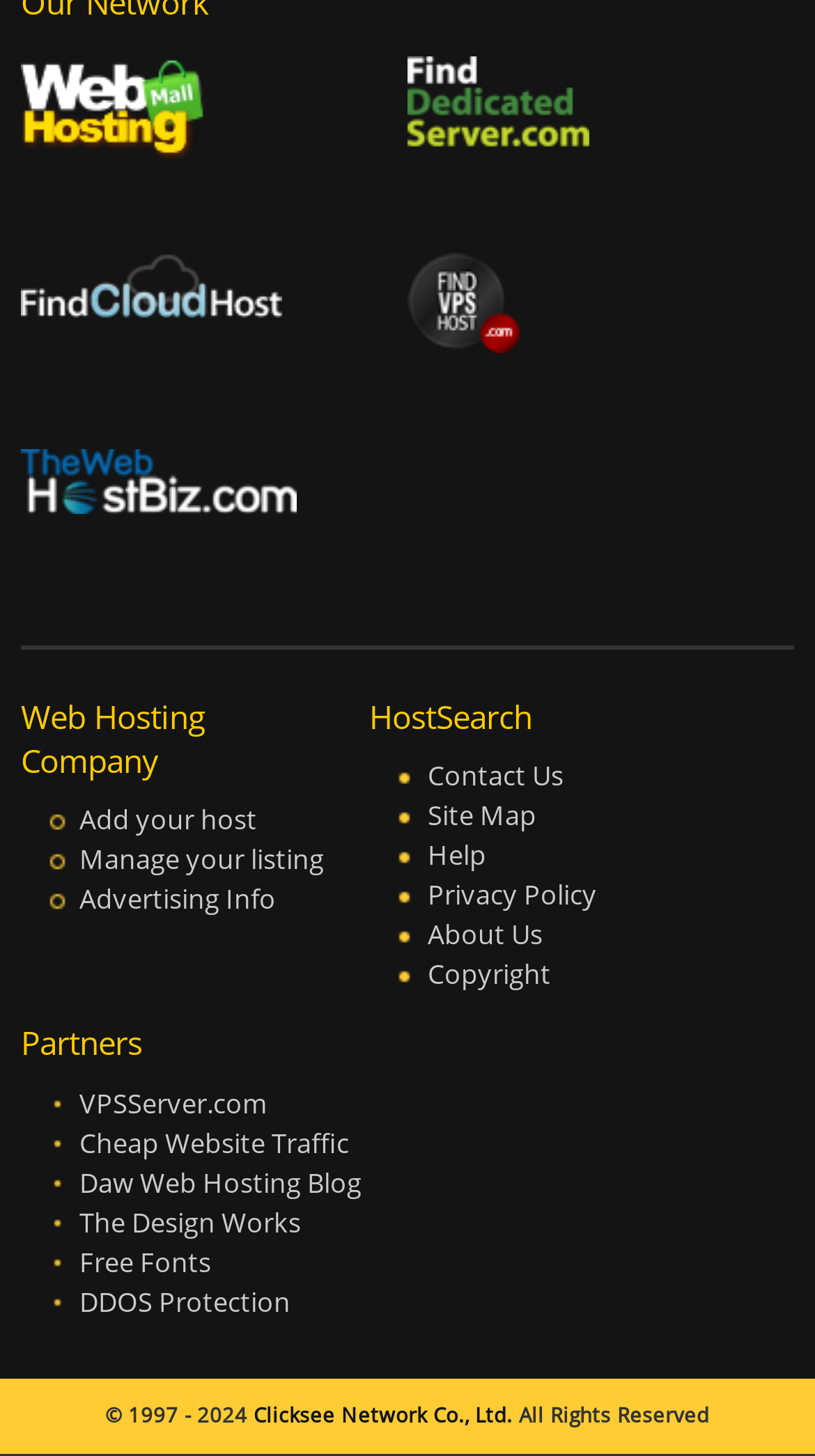Find the bounding box coordinates for the area you need to click to carry out the instruction: "Contact Us". The coordinates should be four float numbers between 0 and 1, indicated as [left, top, right, bottom].

[0.524, 0.521, 0.691, 0.546]